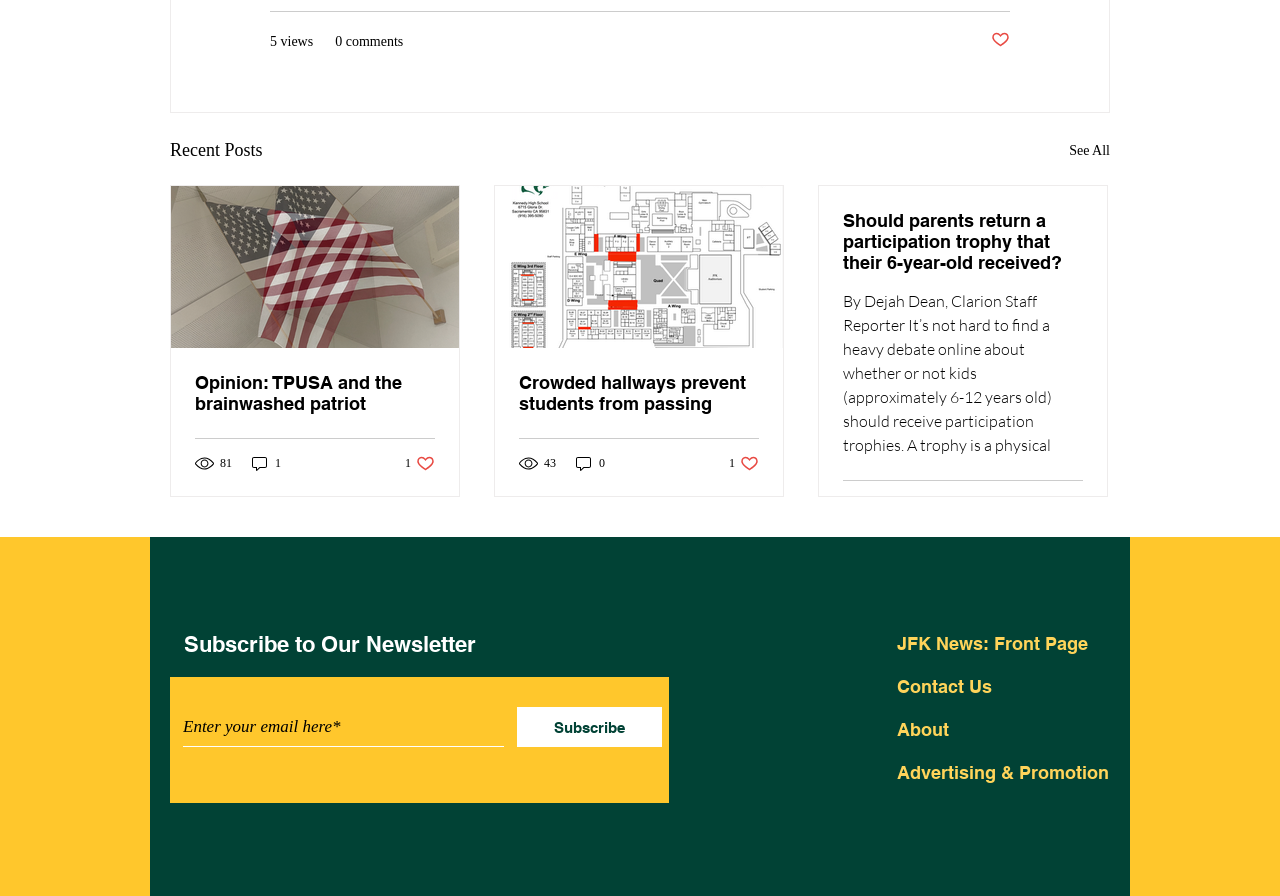Provide the bounding box coordinates of the HTML element described as: "aria-label="Instagram"". The bounding box coordinates should be four float numbers between 0 and 1, i.e., [left, top, right, bottom].

[0.185, 0.974, 0.202, 0.999]